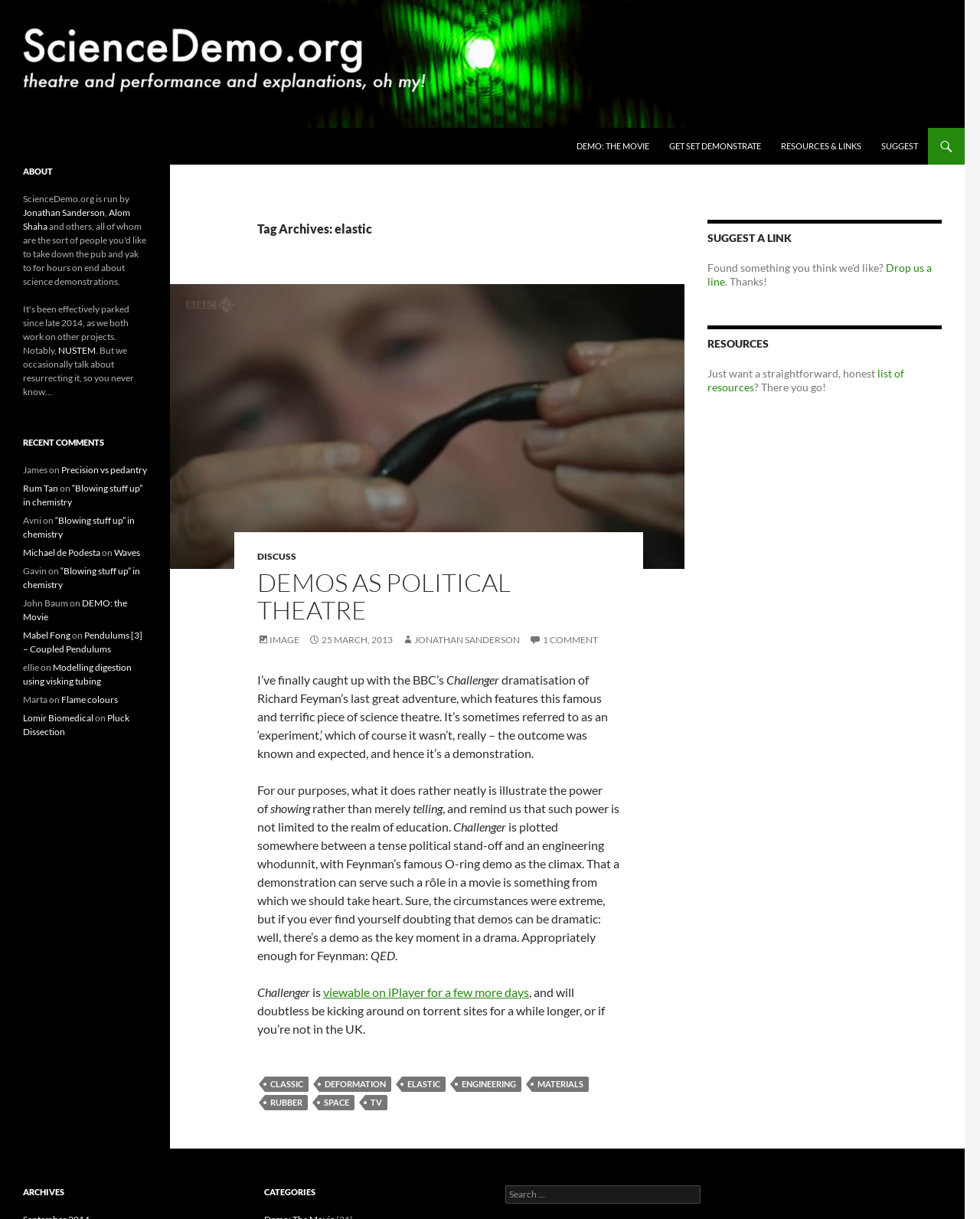Utilize the details in the image to give a detailed response to the question: What is the name of the website?

The name of the website can be found in the heading element at the top of the webpage, which reads 'ScienceDemo.org'.